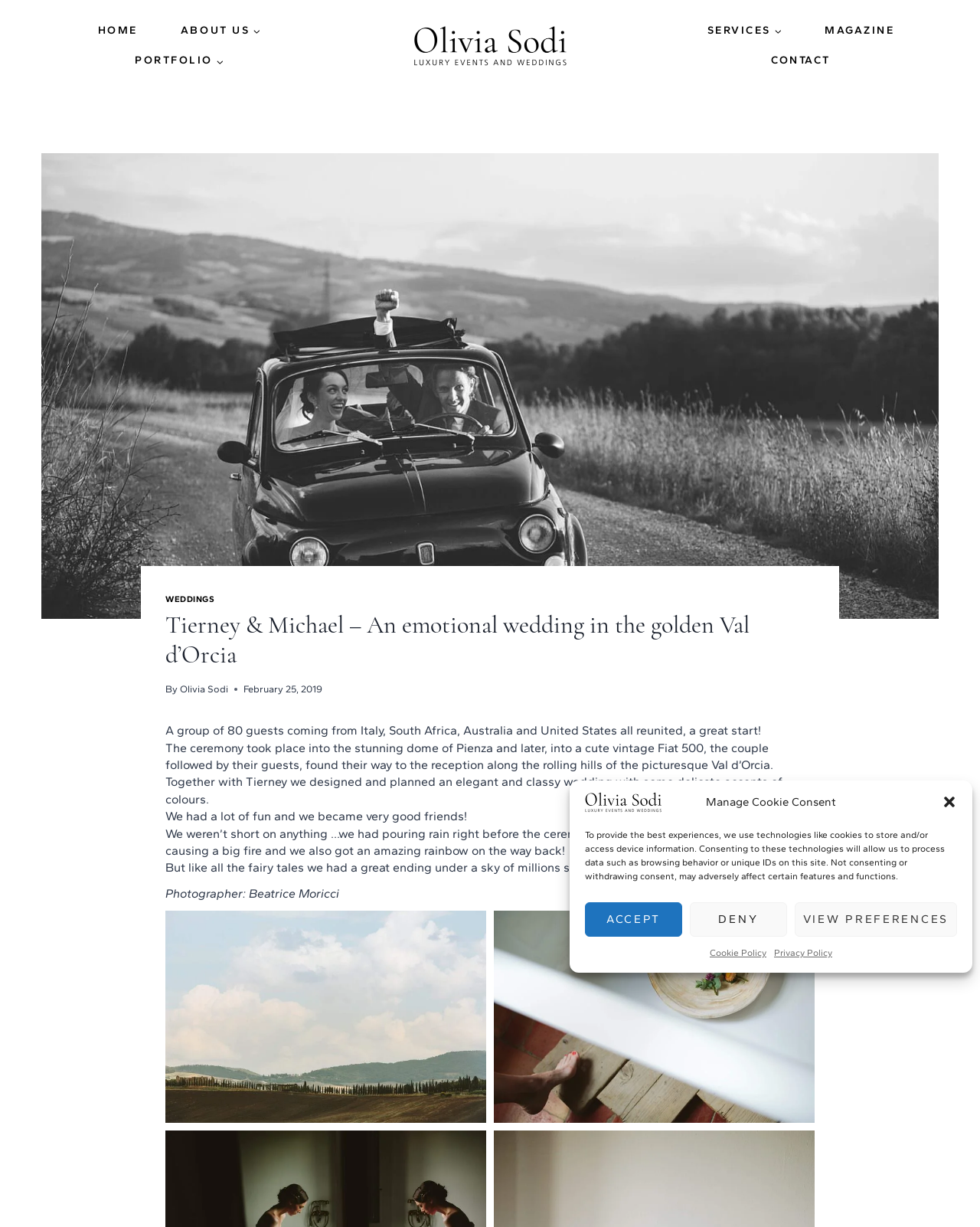Provide a short, one-word or phrase answer to the question below:
What is the profession of Olivia Sodi?

Wedding Planner & Designer